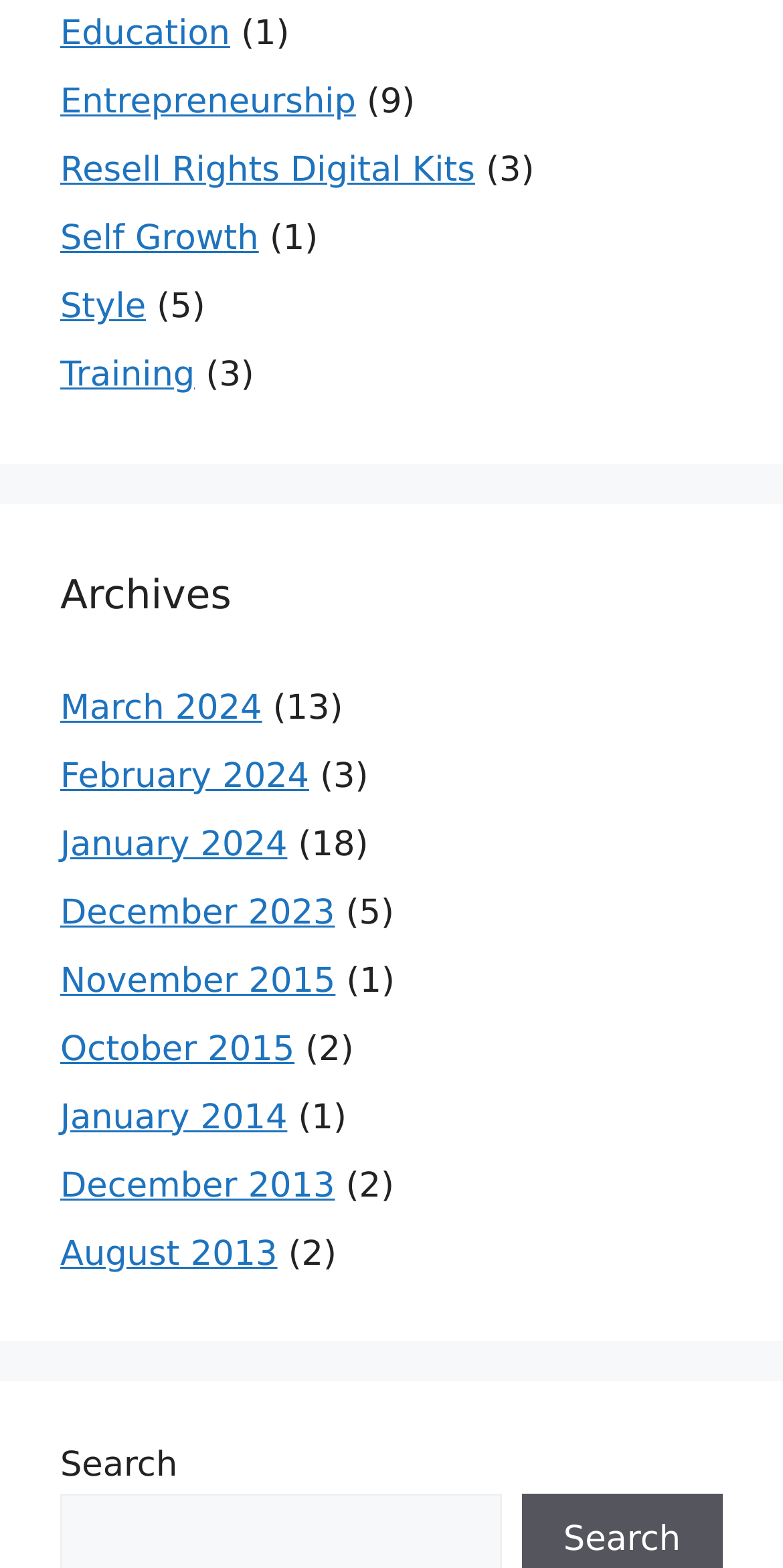Using the element description: "Resell Rights Digital Kits", determine the bounding box coordinates. The coordinates should be in the format [left, top, right, bottom], with values between 0 and 1.

[0.077, 0.096, 0.607, 0.122]